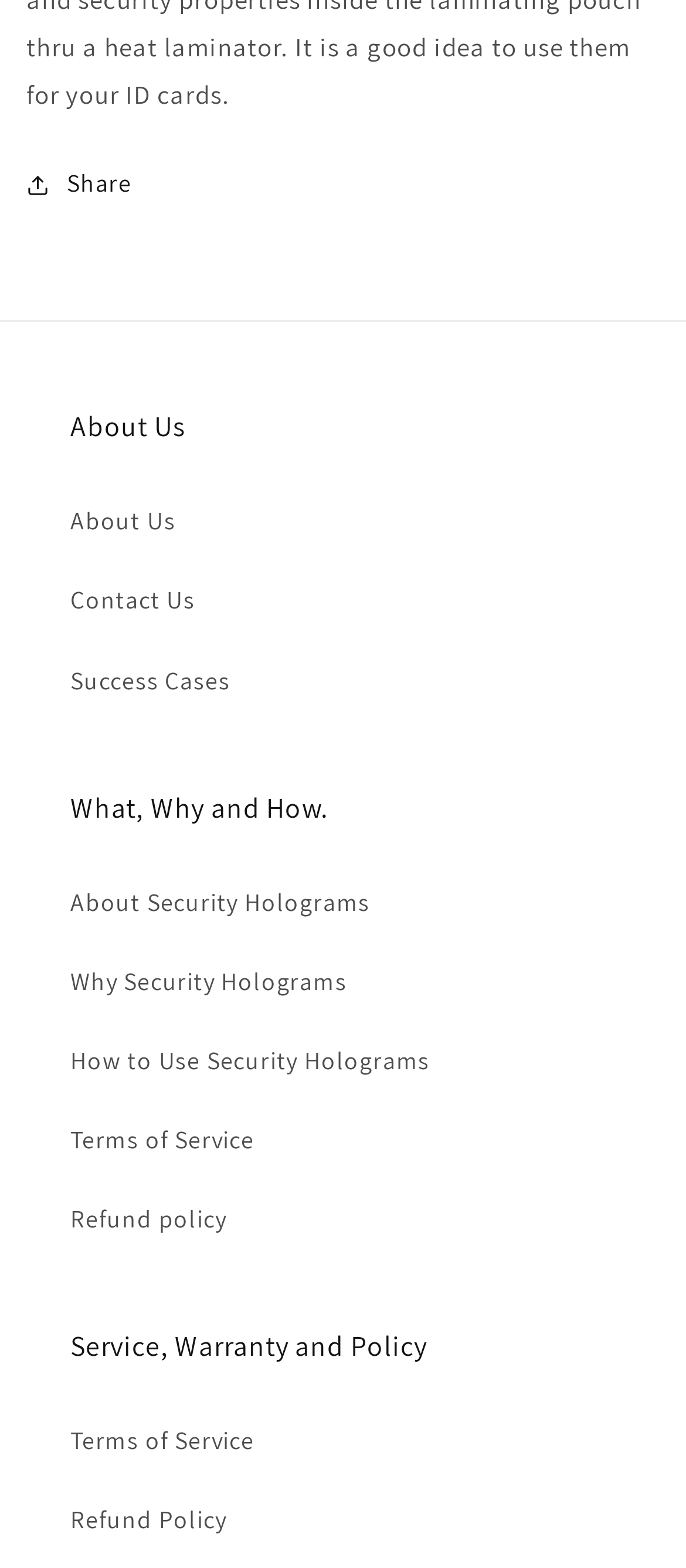Please specify the bounding box coordinates of the clickable region to carry out the following instruction: "Click the Share button". The coordinates should be four float numbers between 0 and 1, in the format [left, top, right, bottom].

[0.038, 0.103, 0.192, 0.132]